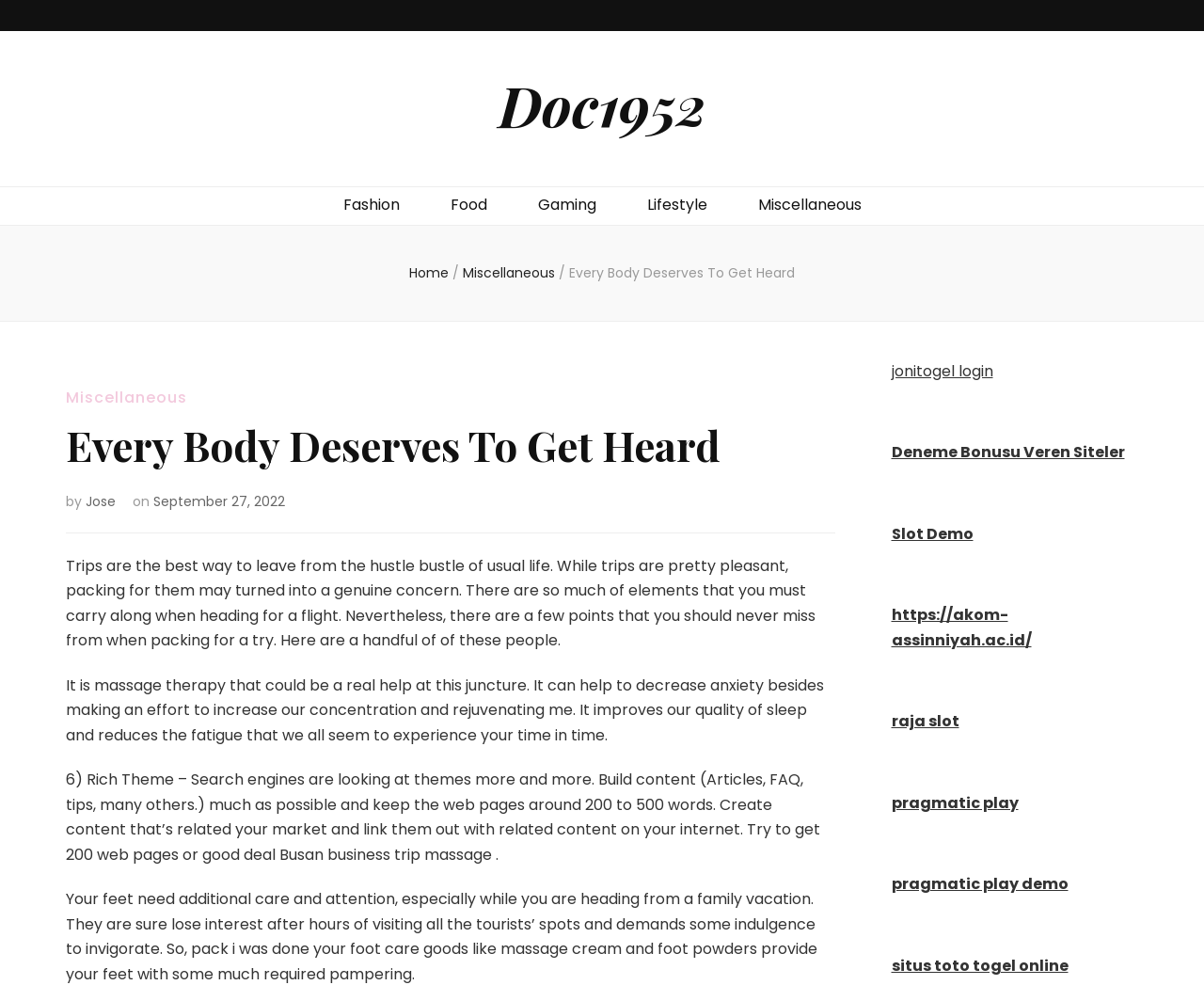Extract the main heading text from the webpage.

Every Body Deserves To Get Heard